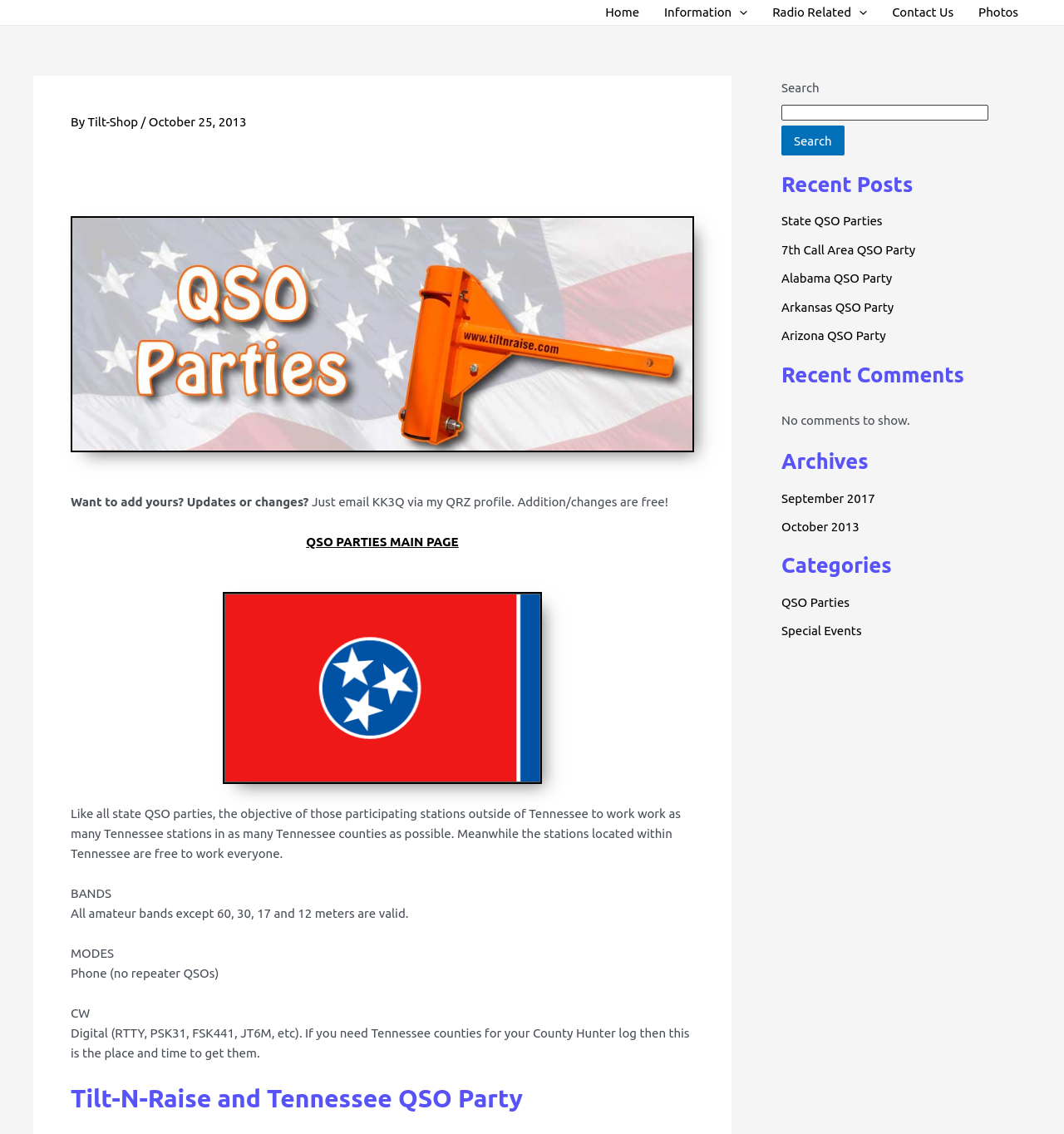Write a detailed summary of the webpage.

The webpage is about the Tennessee QSO Party, which appears to be a ham radio event. At the top of the page, there is a navigation menu with links to "Home", "Information", "Radio Related", "Contact Us", and "Photos". Below the navigation menu, there is a header section with a logo and a tagline "By Tilt-Shop / October 25, 2013".

The main content of the page is divided into two columns. The left column contains information about the Tennessee QSO Party, including its objective, valid bands, modes, and rules. There is also an image of the Tilt-N-Raise portable antenna mount, which is made in the USA. Additionally, there is a section with links to other state QSO parties.

The right column contains several complementary sections, including a search box, recent posts, recent comments, archives, and categories. The recent posts section lists several links to other QSO parties, while the recent comments section indicates that there are no comments to show. The archives section lists links to September 2017 and October 2013, and the categories section lists links to QSO parties and special events.

There are a total of 7 images on the page, including the logo, the Tilt-N-Raise antenna mount, and the Flag of Tennessee. The page also contains several links to other websites and pages, including the QRZ profile of KK3Q.